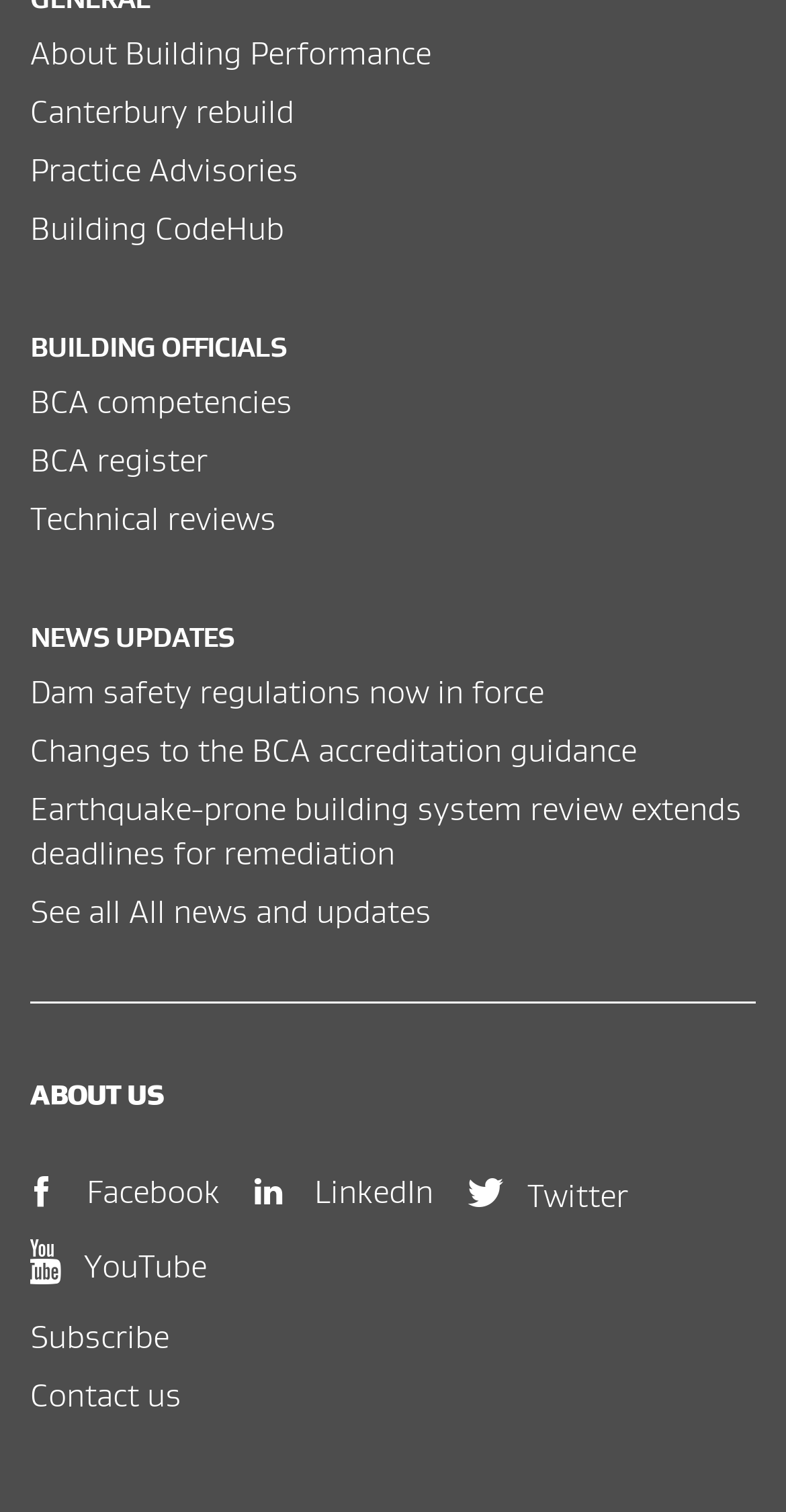Using the element description: "Subscribe", determine the bounding box coordinates for the specified UI element. The coordinates should be four float numbers between 0 and 1, [left, top, right, bottom].

[0.038, 0.869, 0.962, 0.898]